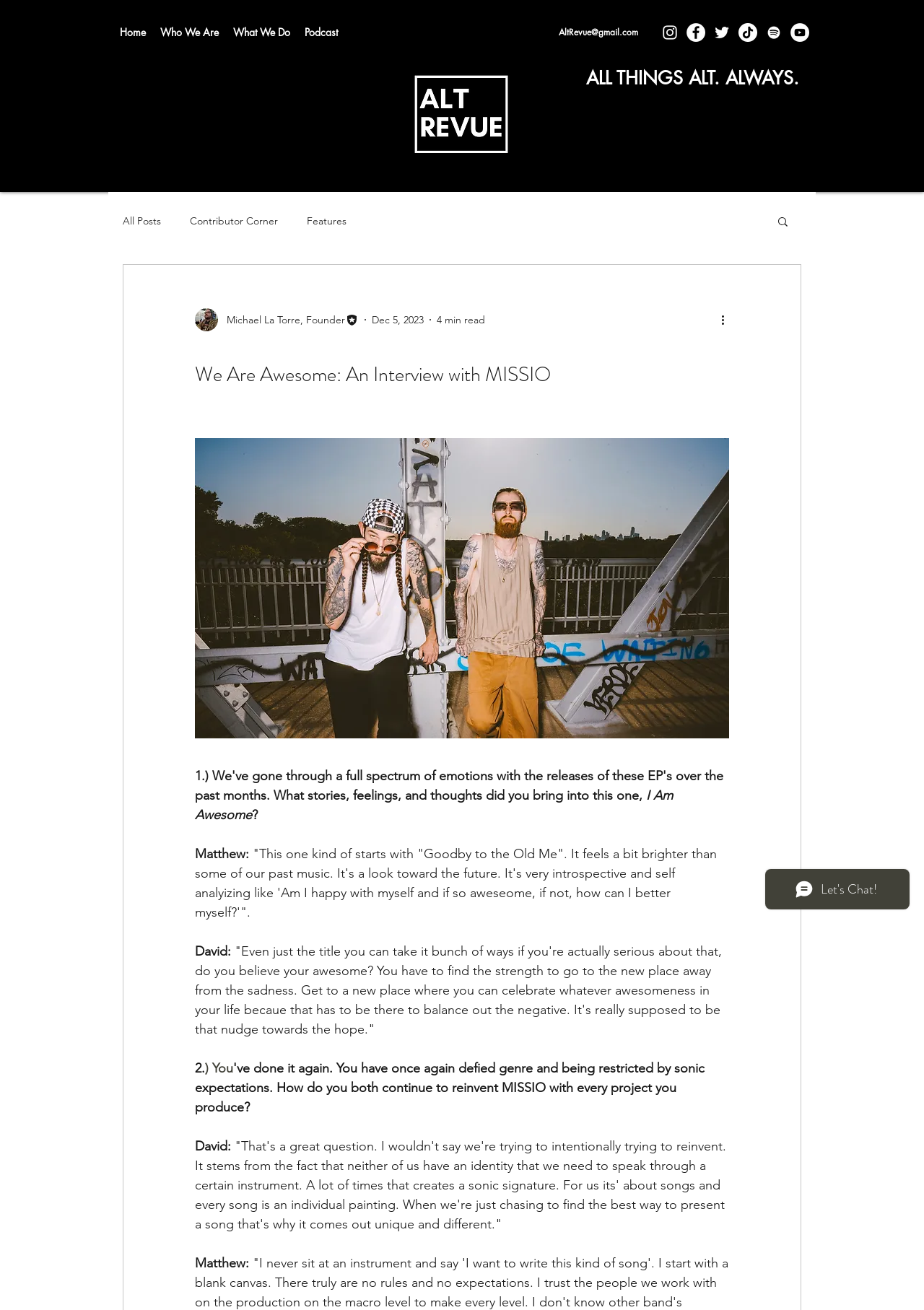Offer an in-depth caption of the entire webpage.

This webpage appears to be a blog post or article featuring an interview with the band MISSIO. At the top of the page, there is a navigation bar with links to "Home", "Who We Are", "What We Do", and "Podcast". To the right of this navigation bar, there is a link to the website's email address, "AltRevue@gmail.com". 

Below this, there is a social media bar with links to the website's Instagram, Facebook, Twitter, TikTok, and YouTube profiles, each accompanied by an icon. 

The main content of the page is an interview with MISSIO, titled "We Are Awesome: An Interview with MISSIO". The interview is divided into sections, with quotes from the band members Matthew and David. The quotes are presented in a conversational style, with the band members' names preceding their statements. The interview discusses the band's music and their creative process.

To the left of the interview, there is a sidebar with a navigation menu for the blog, featuring links to "All Posts", "Contributor Corner", and "Features". There is also a search button and a link to the writer's profile, accompanied by a photo.

At the bottom of the page, there is an iframe containing a Wix Chat widget.